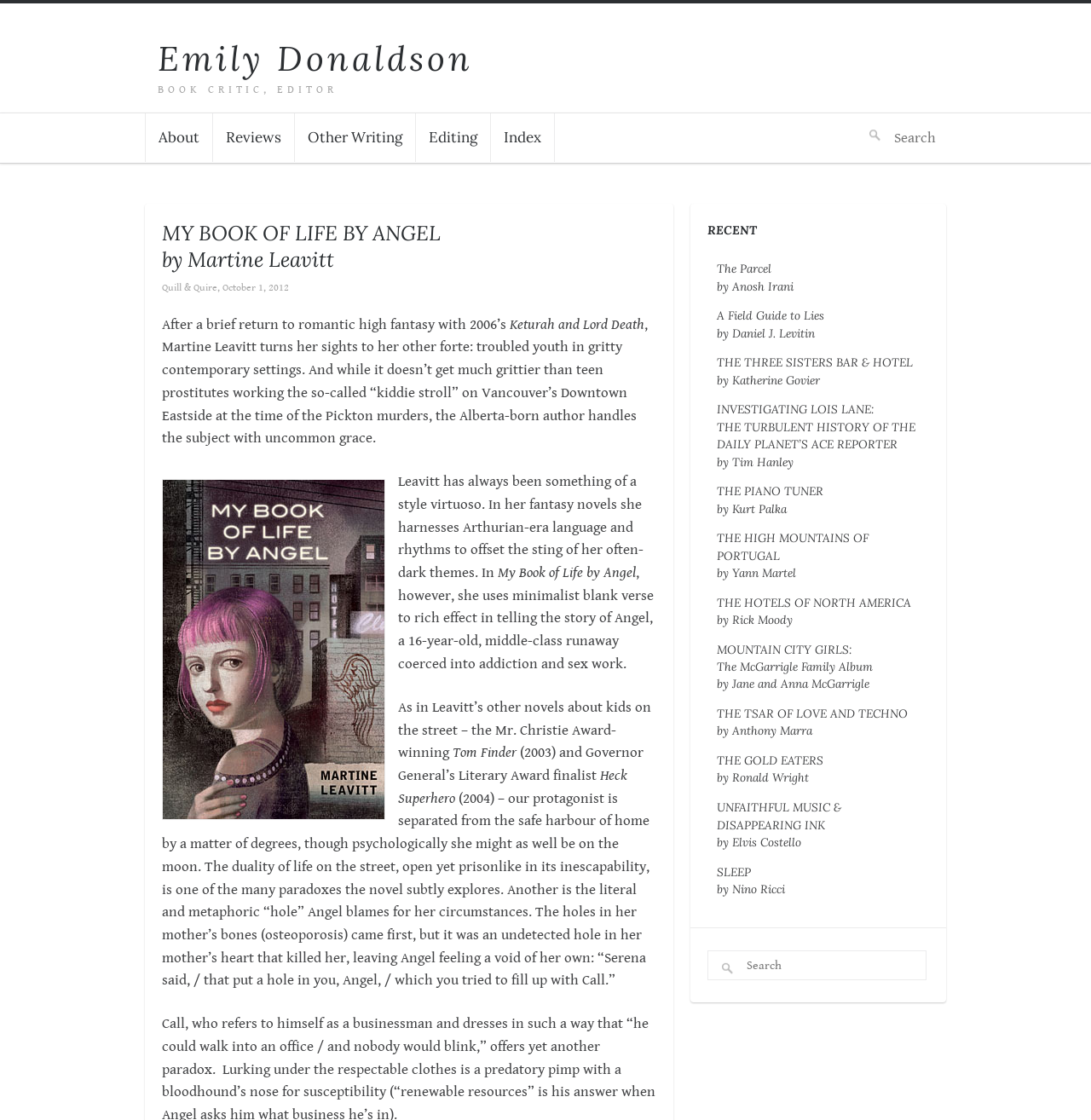Please determine the bounding box coordinates of the element to click on in order to accomplish the following task: "View reviews". Ensure the coordinates are four float numbers ranging from 0 to 1, i.e., [left, top, right, bottom].

[0.195, 0.101, 0.27, 0.143]